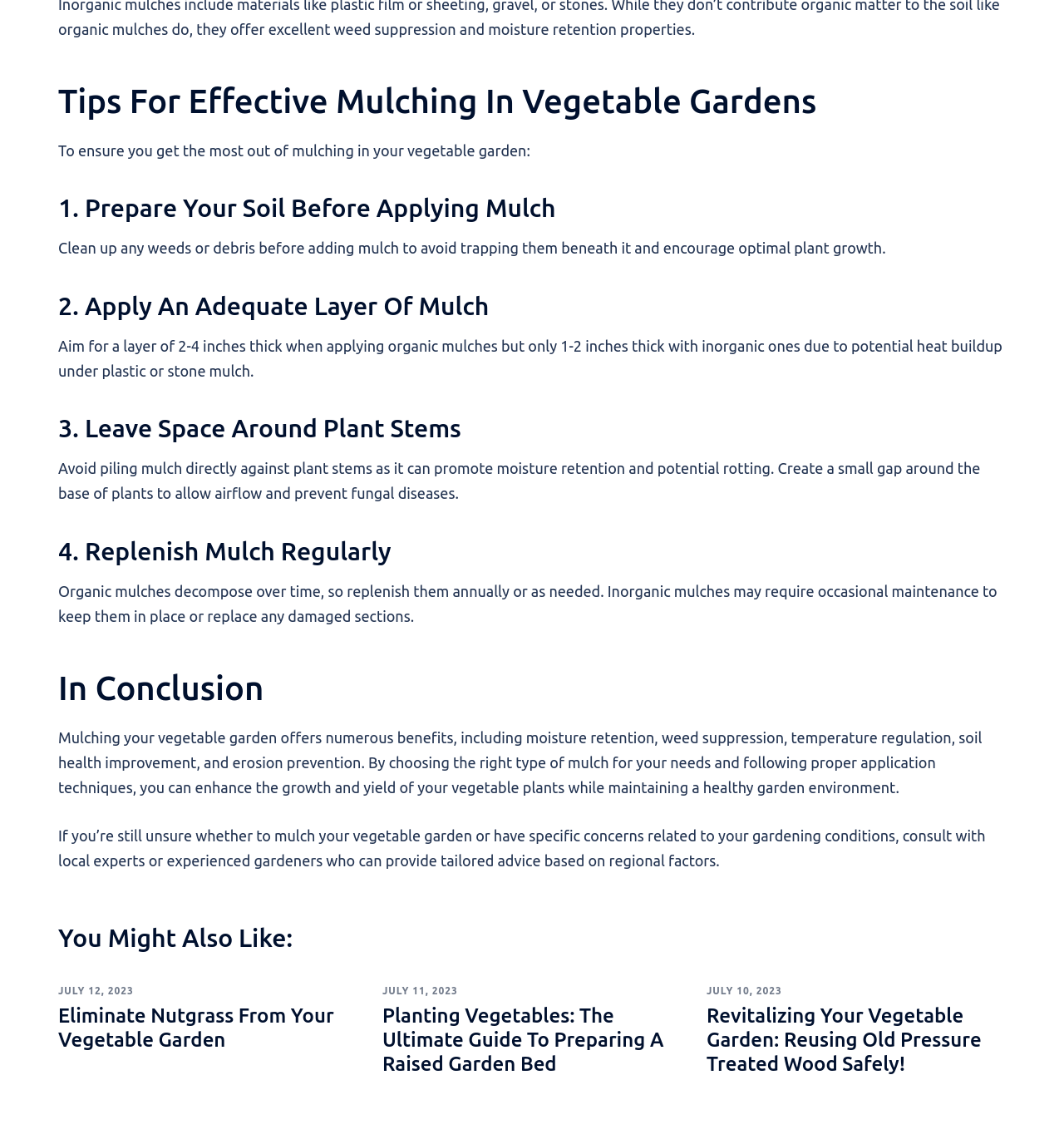For the element described, predict the bounding box coordinates as (top-left x, top-left y, bottom-right x, bottom-right y). All values should be between 0 and 1. Element description: allergies

None